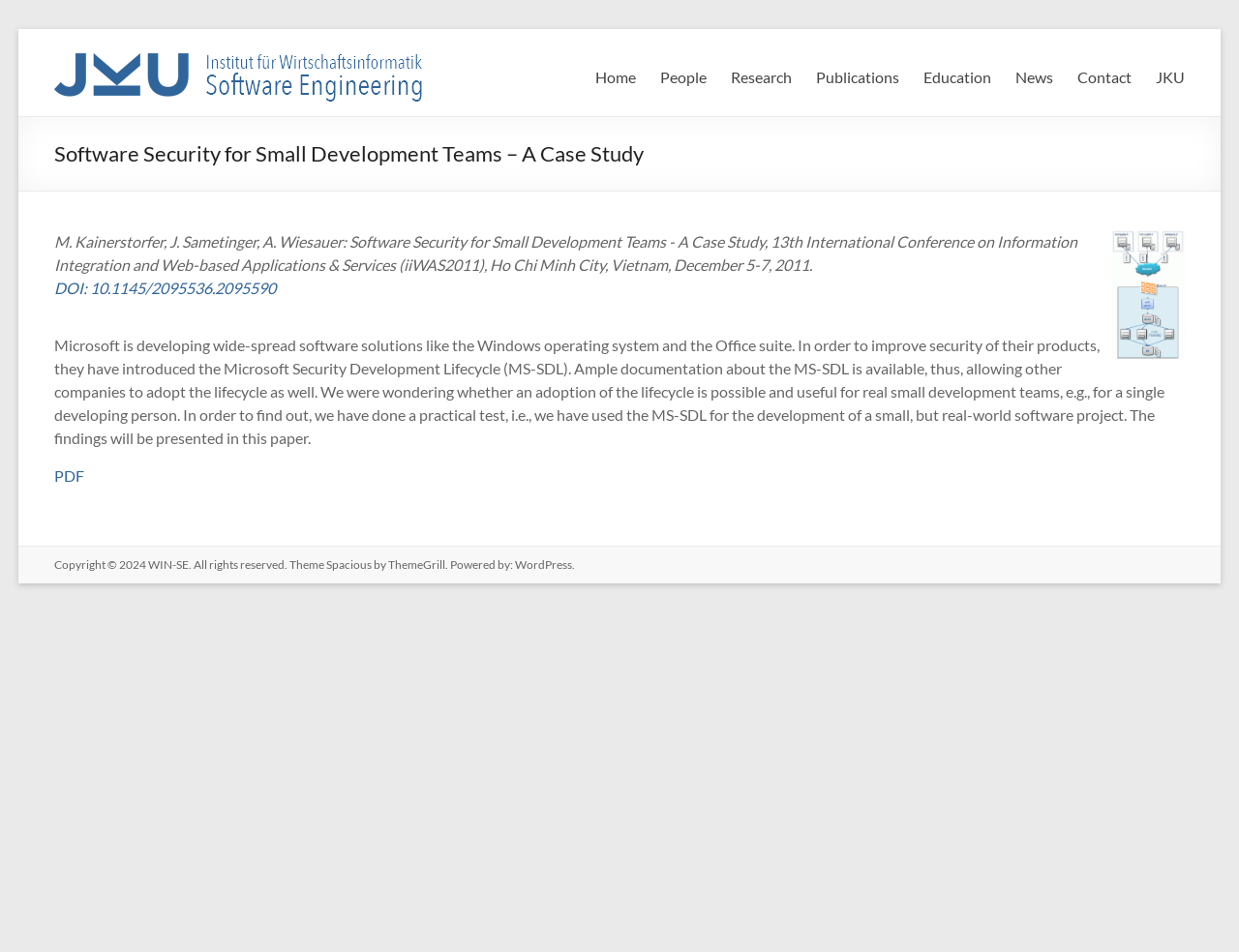How many links are there in the navigation menu?
Craft a detailed and extensive response to the question.

I counted the number of link elements in the navigation menu, which are 'Home', 'People', 'Research', 'Publications', 'Education', 'News', 'Contact', 'JKU', and 'WIN-SE'.